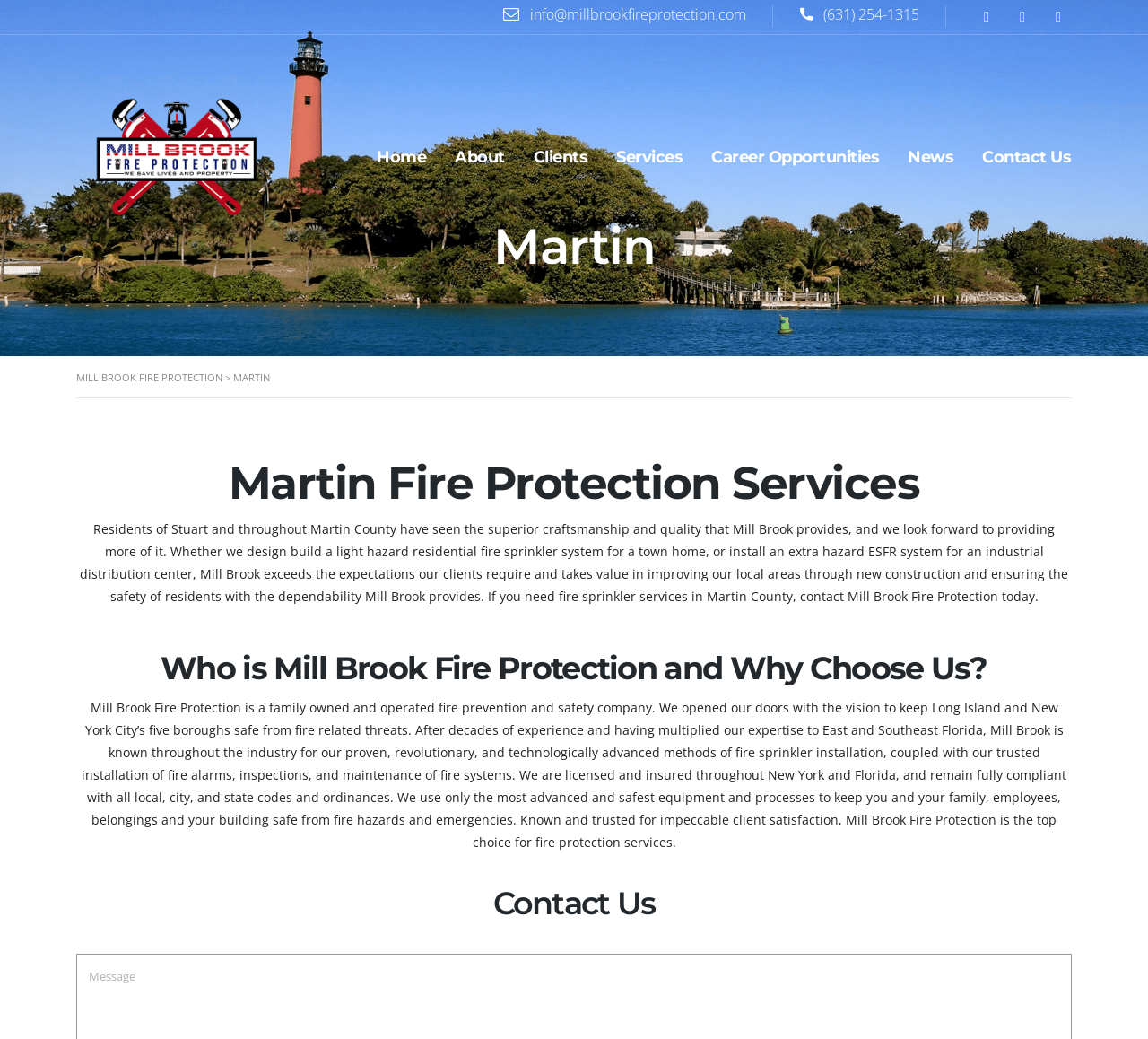Determine the bounding box coordinates for the area you should click to complete the following instruction: "Call the phone number".

[0.717, 0.004, 0.801, 0.023]